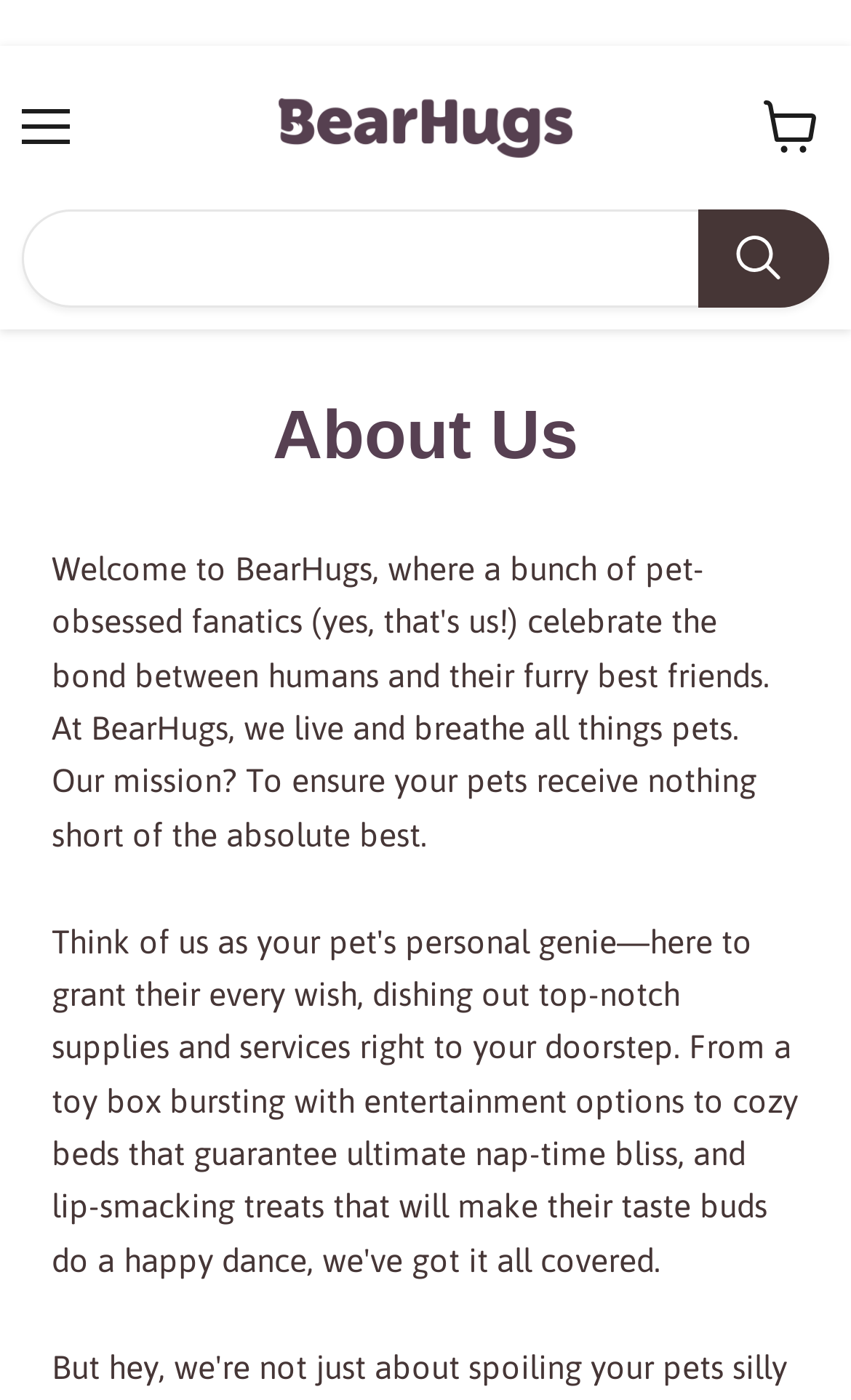Please provide a brief answer to the following inquiry using a single word or phrase:
How many images are on the top section of the page?

Two